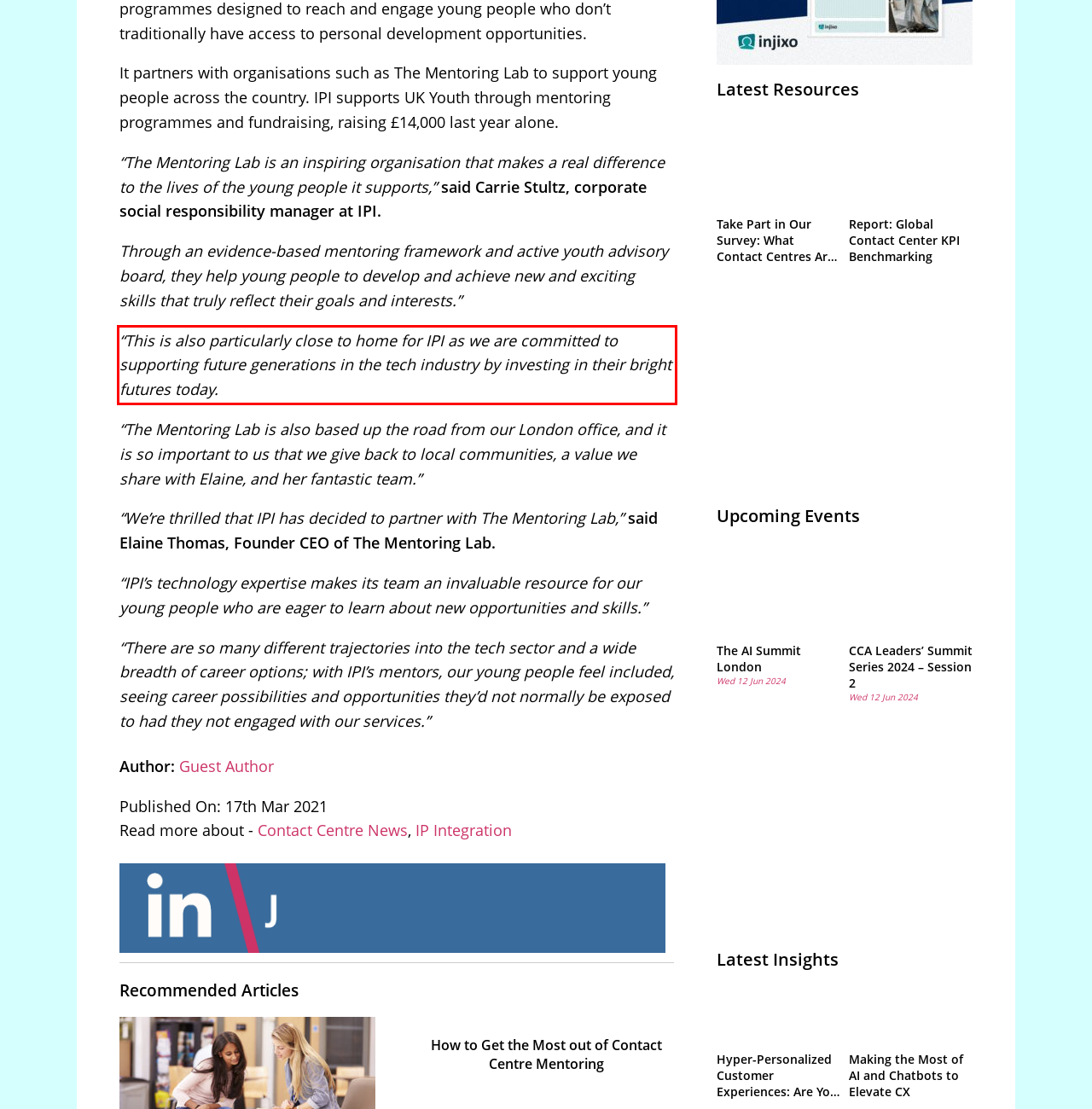The screenshot you have been given contains a UI element surrounded by a red rectangle. Use OCR to read and extract the text inside this red rectangle.

“This is also particularly close to home for IPI as we are committed to supporting future generations in the tech industry by investing in their bright futures today.